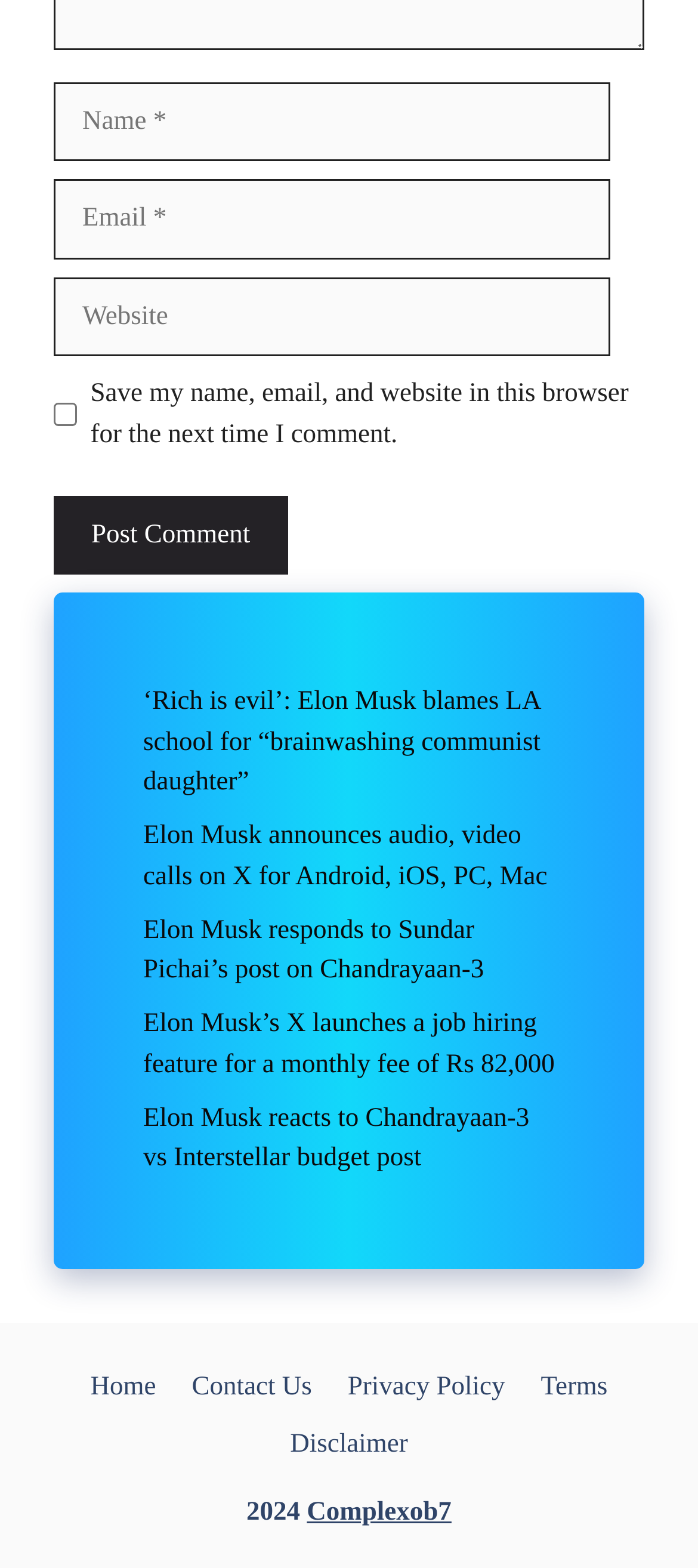Please specify the bounding box coordinates of the element that should be clicked to execute the given instruction: 'Read the article 'Rich is evil': Elon Musk blames LA school for “brainwashing communist daughter”'. Ensure the coordinates are four float numbers between 0 and 1, expressed as [left, top, right, bottom].

[0.205, 0.439, 0.774, 0.508]